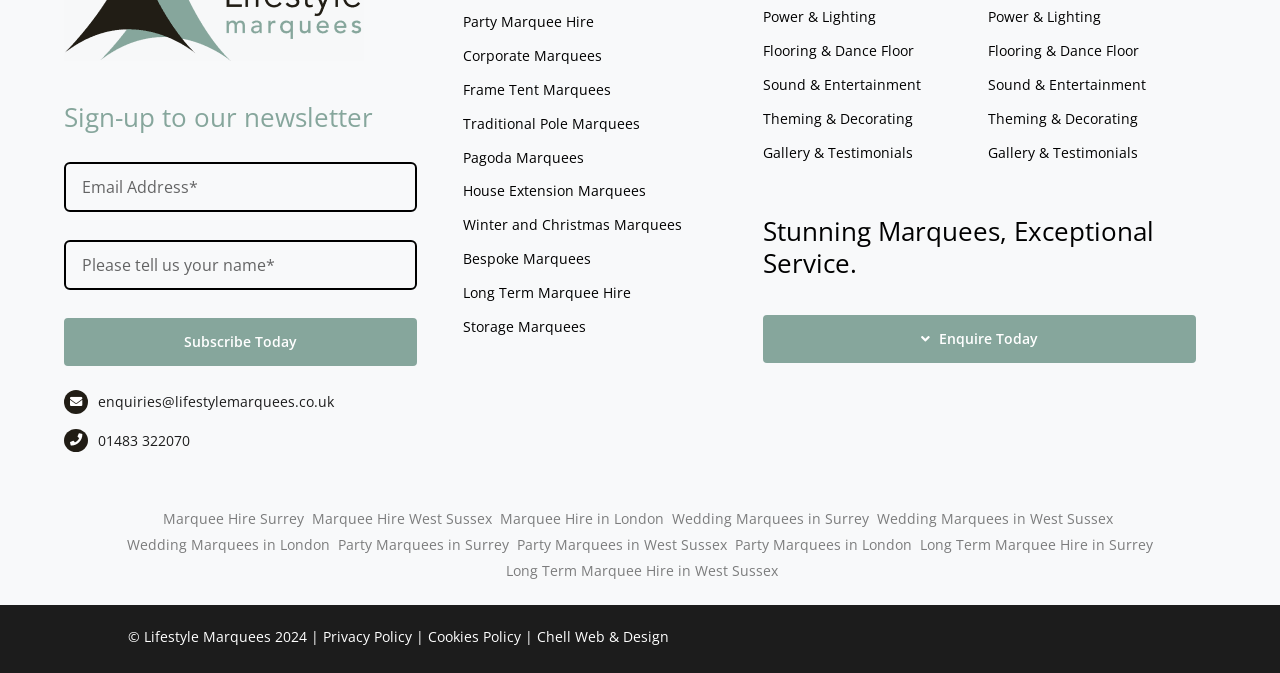Determine the bounding box coordinates of the clickable region to carry out the instruction: "Learn about Party Marquee Hire".

[0.362, 0.016, 0.56, 0.054]